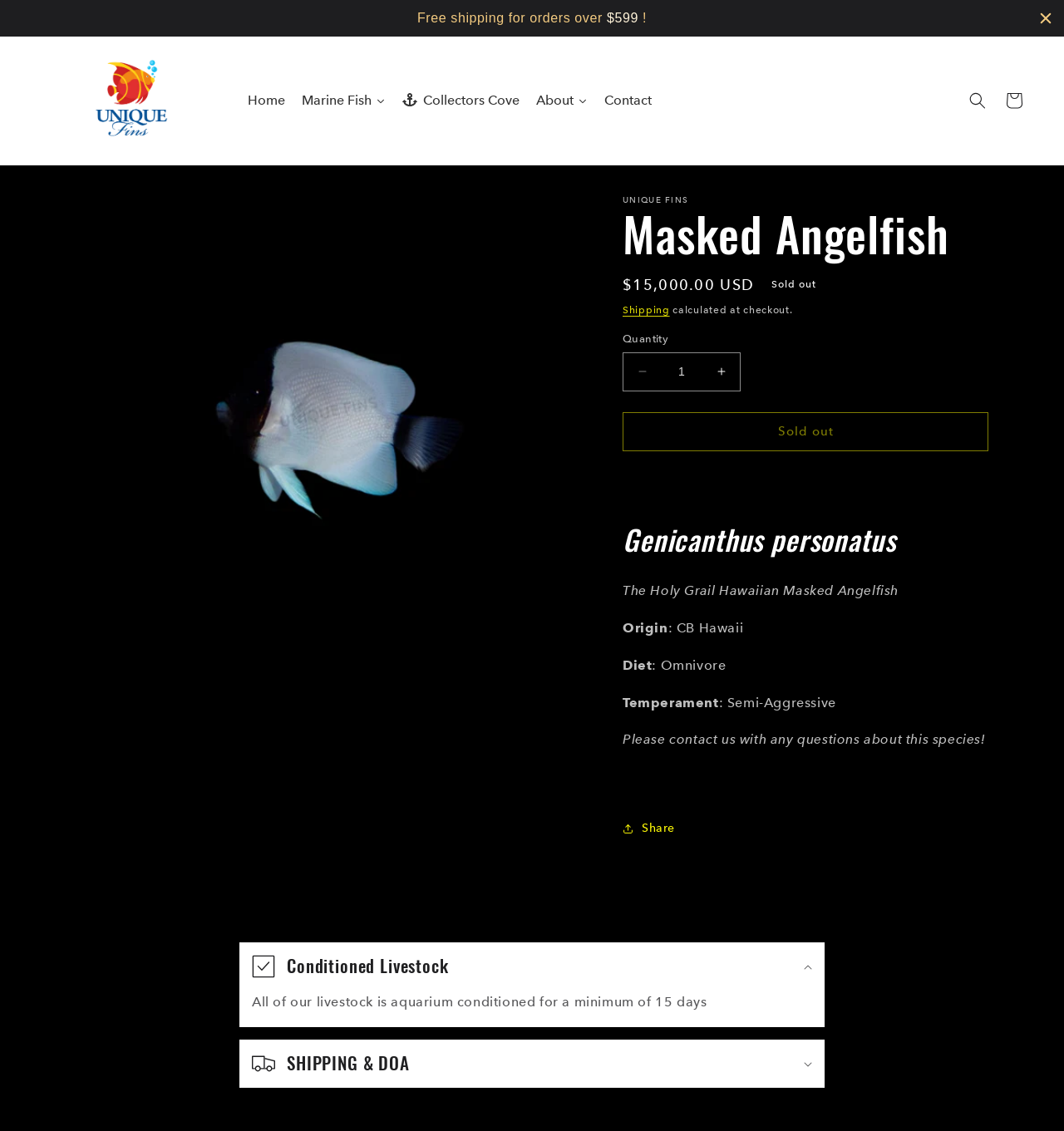What is the shipping policy of the website?
Refer to the screenshot and deliver a thorough answer to the question presented.

I found the shipping policy of the website by looking at the product information section, where it says 'Shipping: calculated at checkout'.